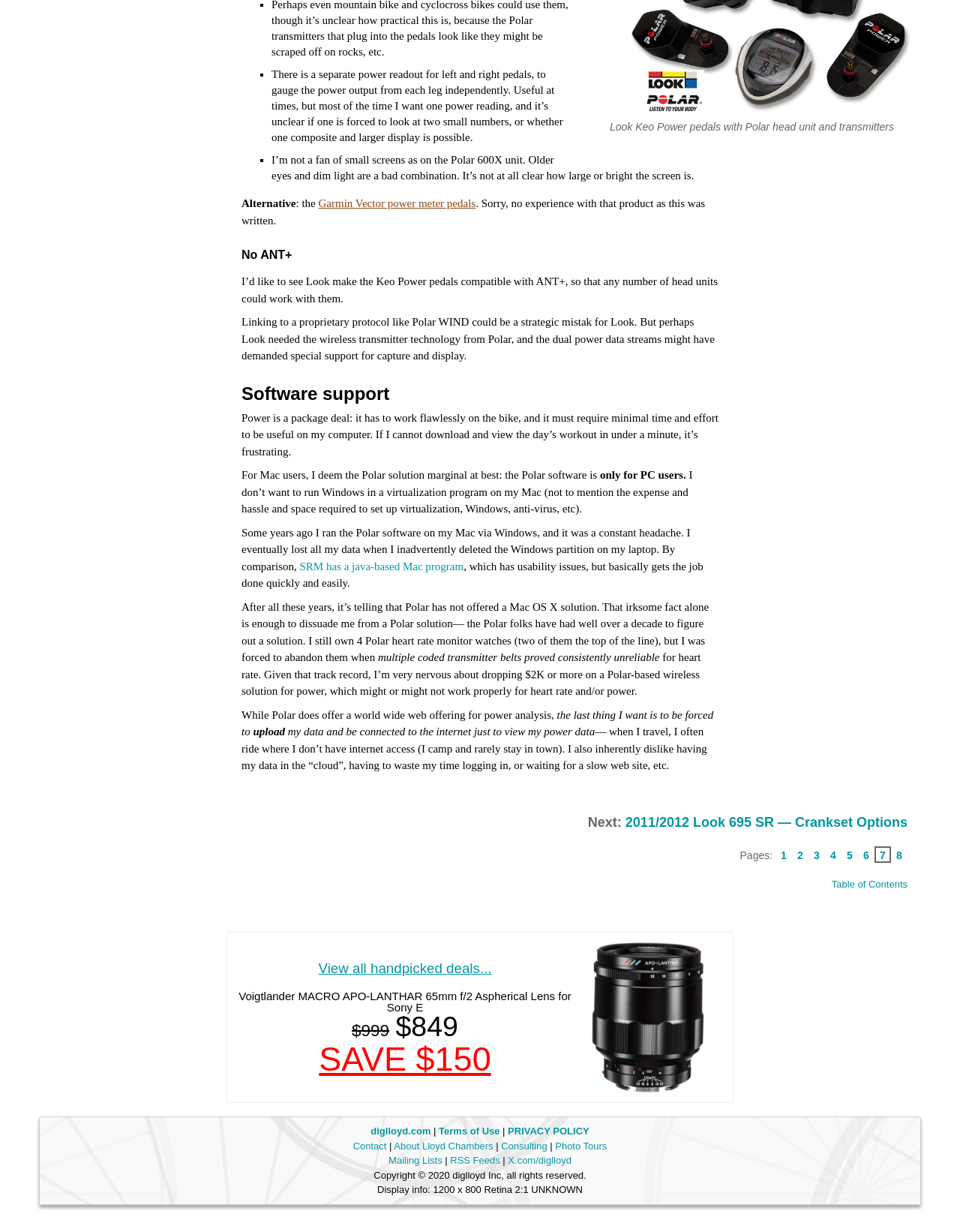Please specify the bounding box coordinates of the clickable region necessary for completing the following instruction: "Click on the link to view alternative power meter pedals". The coordinates must consist of four float numbers between 0 and 1, i.e., [left, top, right, bottom].

[0.332, 0.16, 0.495, 0.17]